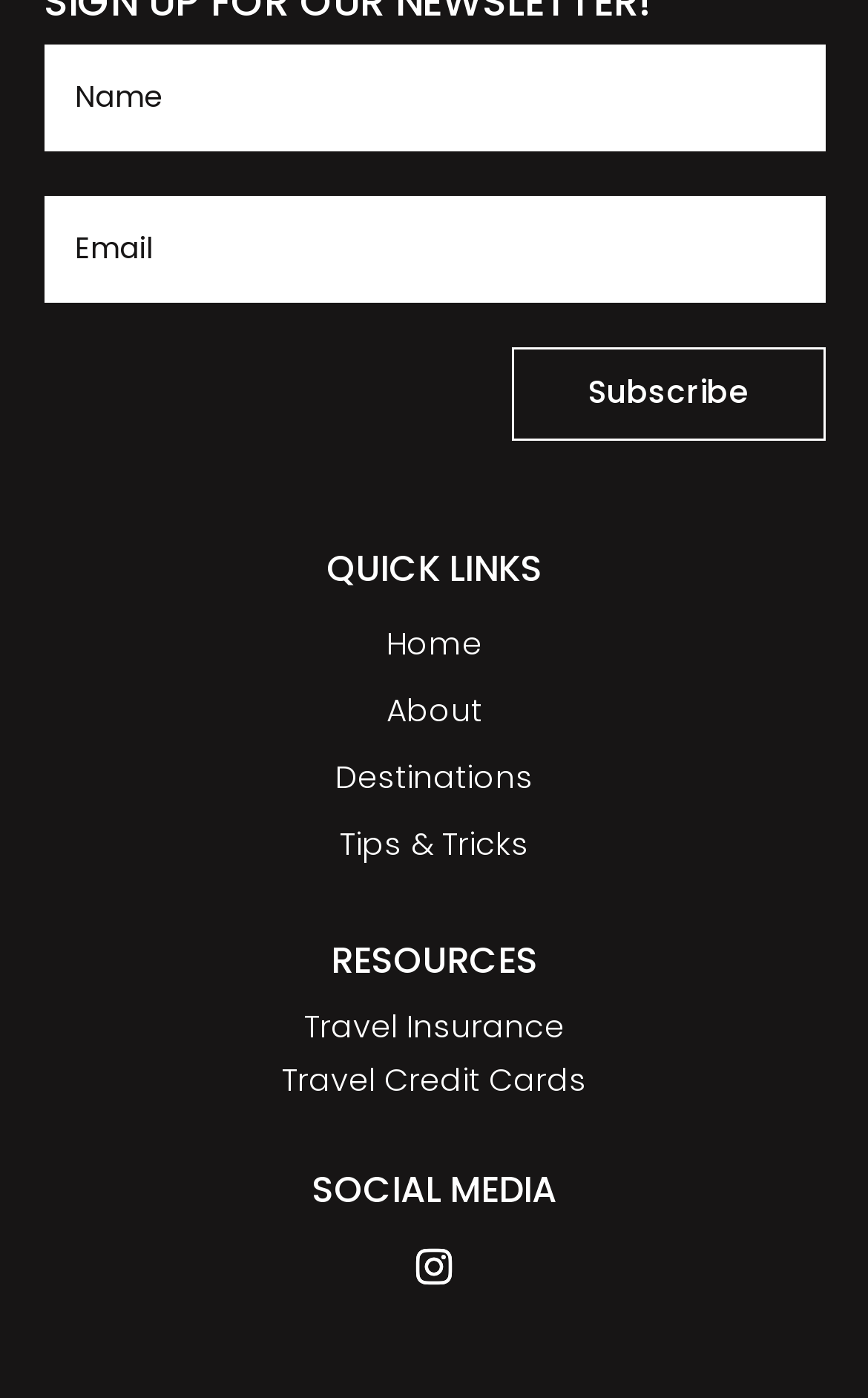Please identify the bounding box coordinates of where to click in order to follow the instruction: "Enter search query".

[0.05, 0.032, 0.95, 0.108]